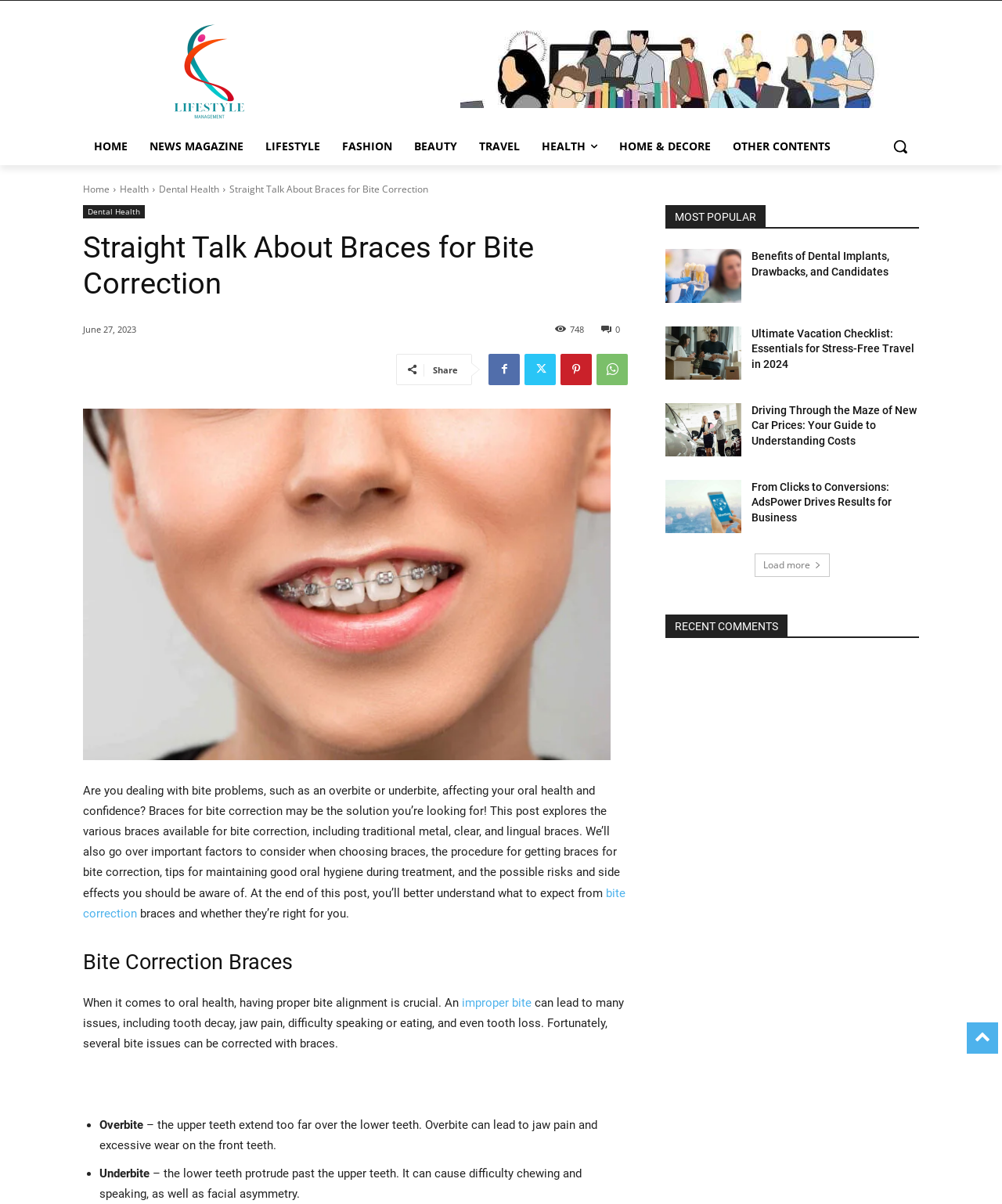Please identify the bounding box coordinates of the clickable area that will allow you to execute the instruction: "Go to the 'Health' section".

[0.12, 0.152, 0.148, 0.163]